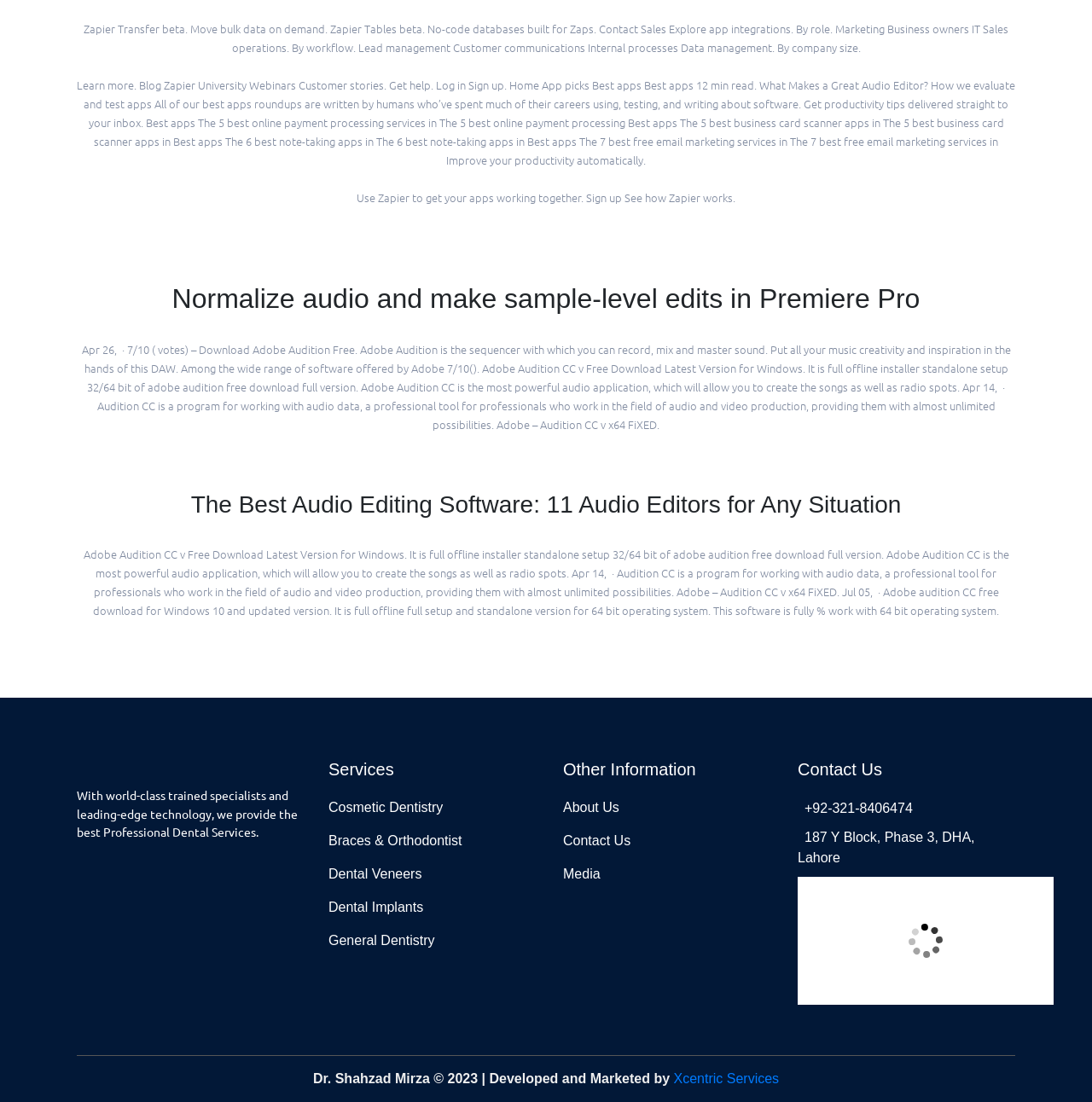Identify the bounding box coordinates of the area you need to click to perform the following instruction: "Learn more about audio editing software".

[0.07, 0.256, 0.93, 0.286]